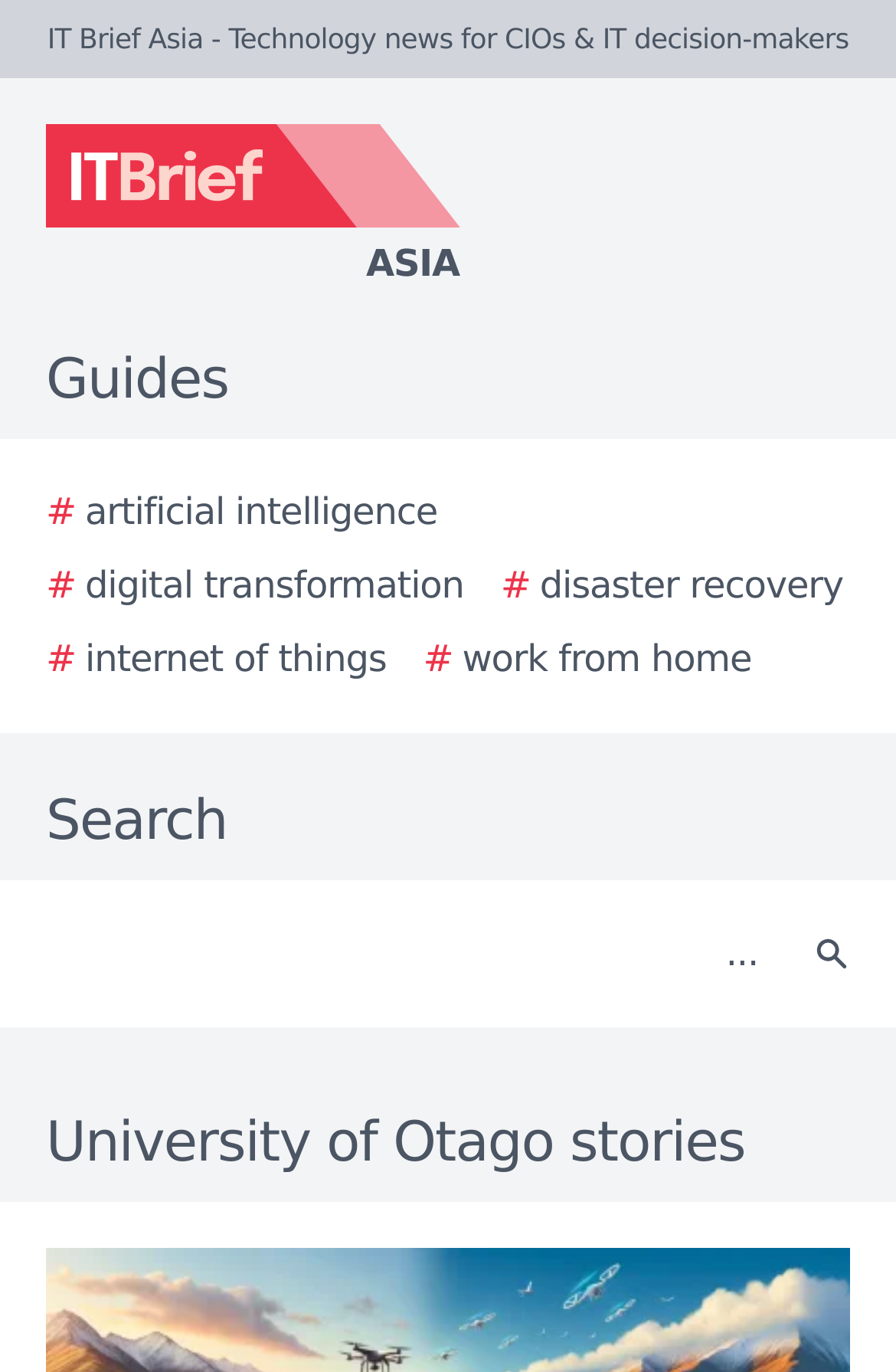Please answer the following query using a single word or phrase: 
What is the name of the technology news website?

IT Brief Asia